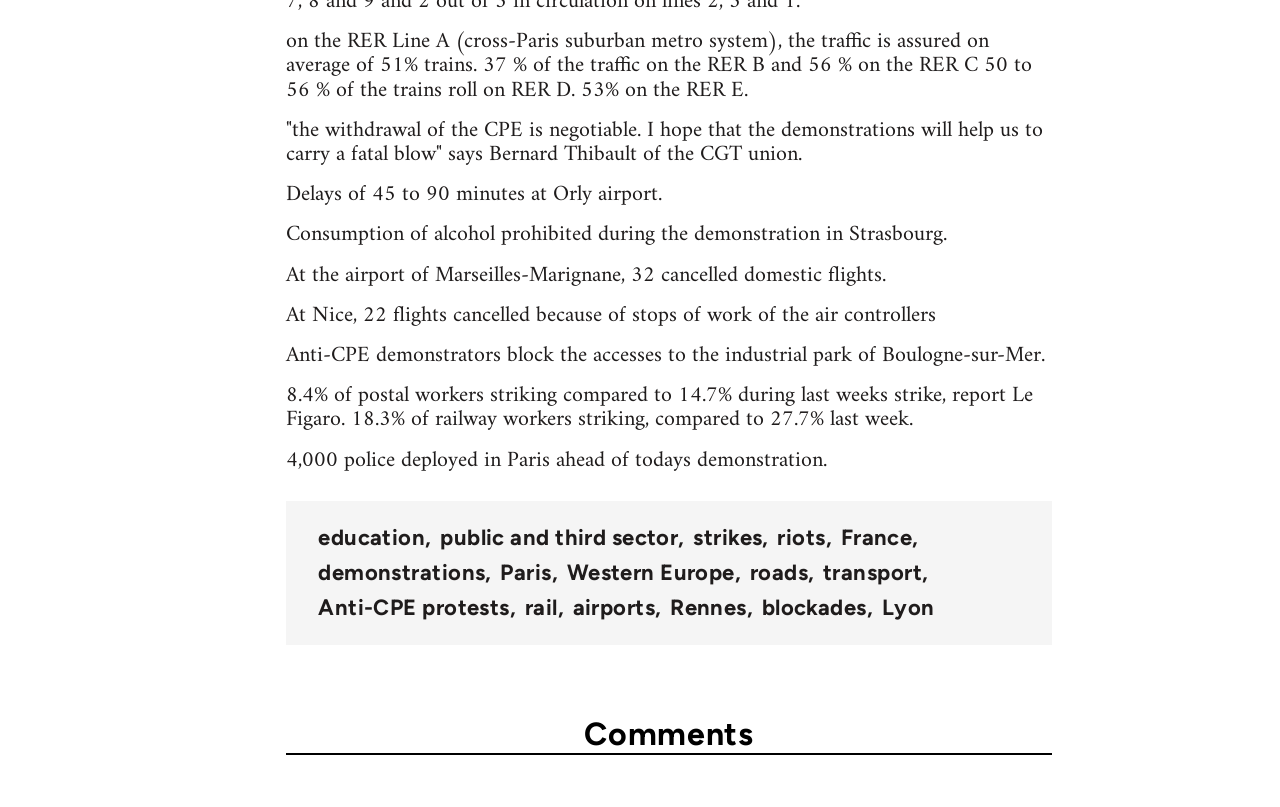Show me the bounding box coordinates of the clickable region to achieve the task as per the instruction: "click on the link 'Anti-CPE protests'".

[0.249, 0.737, 0.398, 0.769]